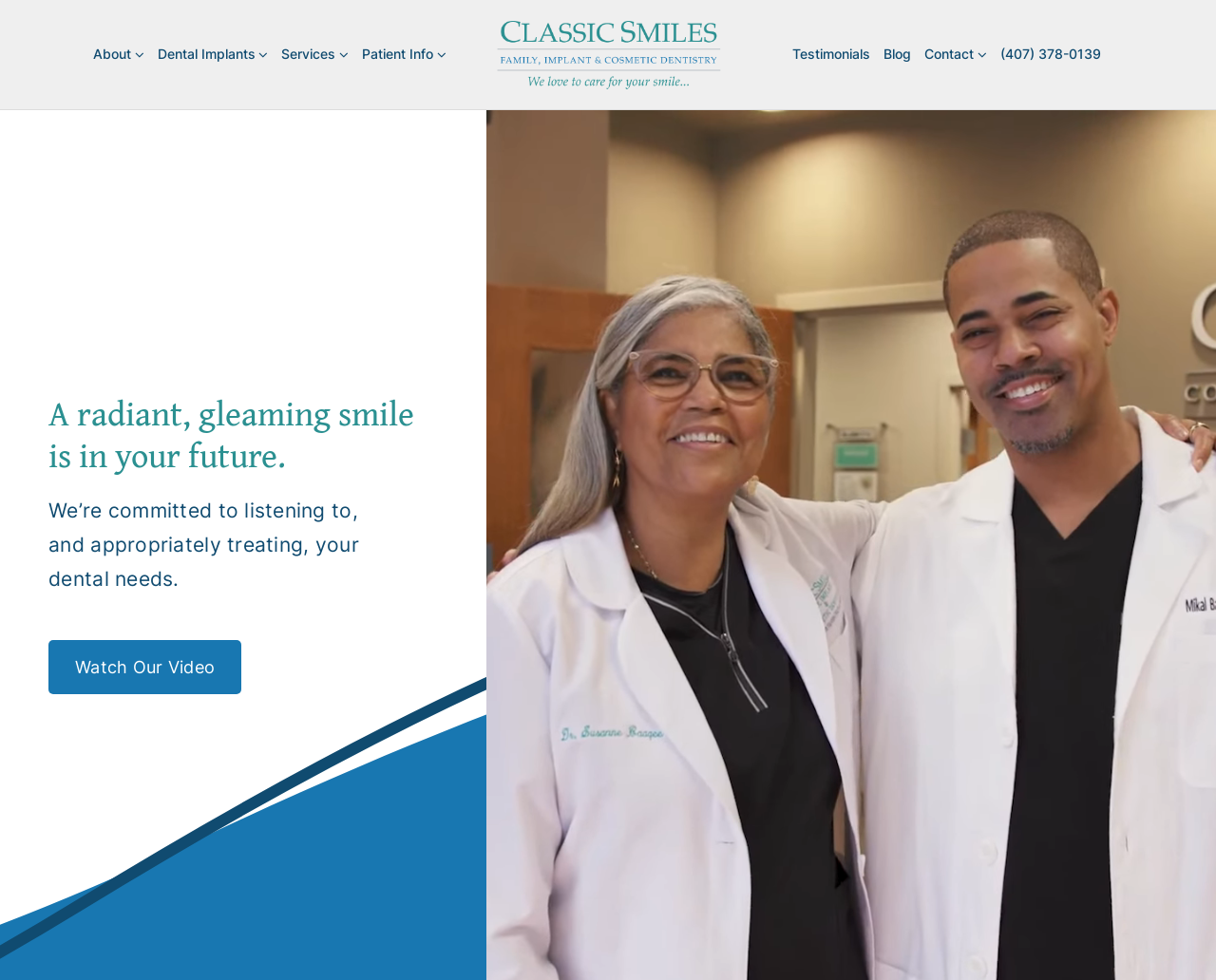Provide the bounding box coordinates of the HTML element this sentence describes: "Blog". The bounding box coordinates consist of four float numbers between 0 and 1, i.e., [left, top, right, bottom].

[0.726, 0.036, 0.749, 0.076]